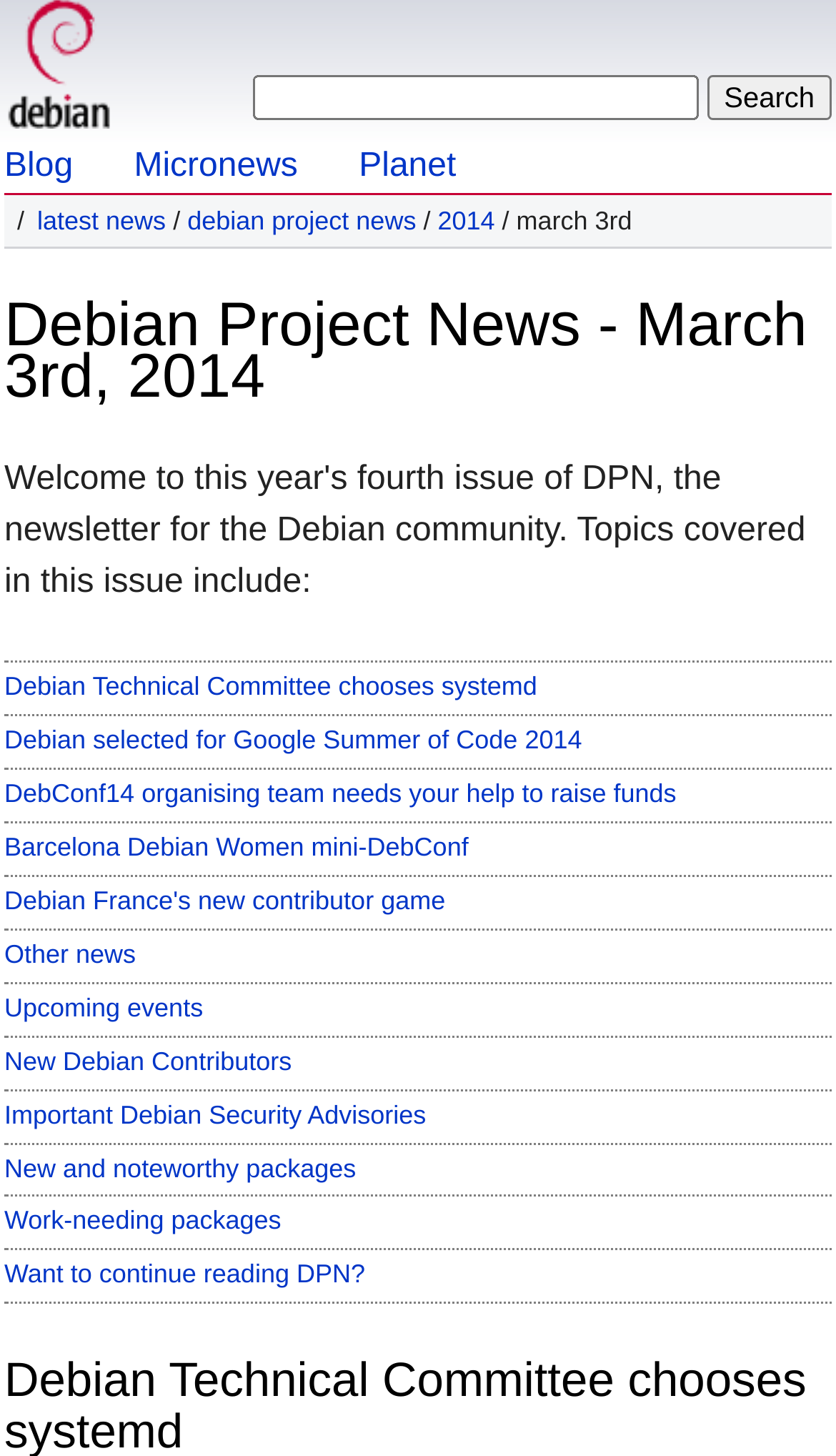Identify the bounding box coordinates of the specific part of the webpage to click to complete this instruction: "View Debian Project news".

[0.224, 0.141, 0.498, 0.162]